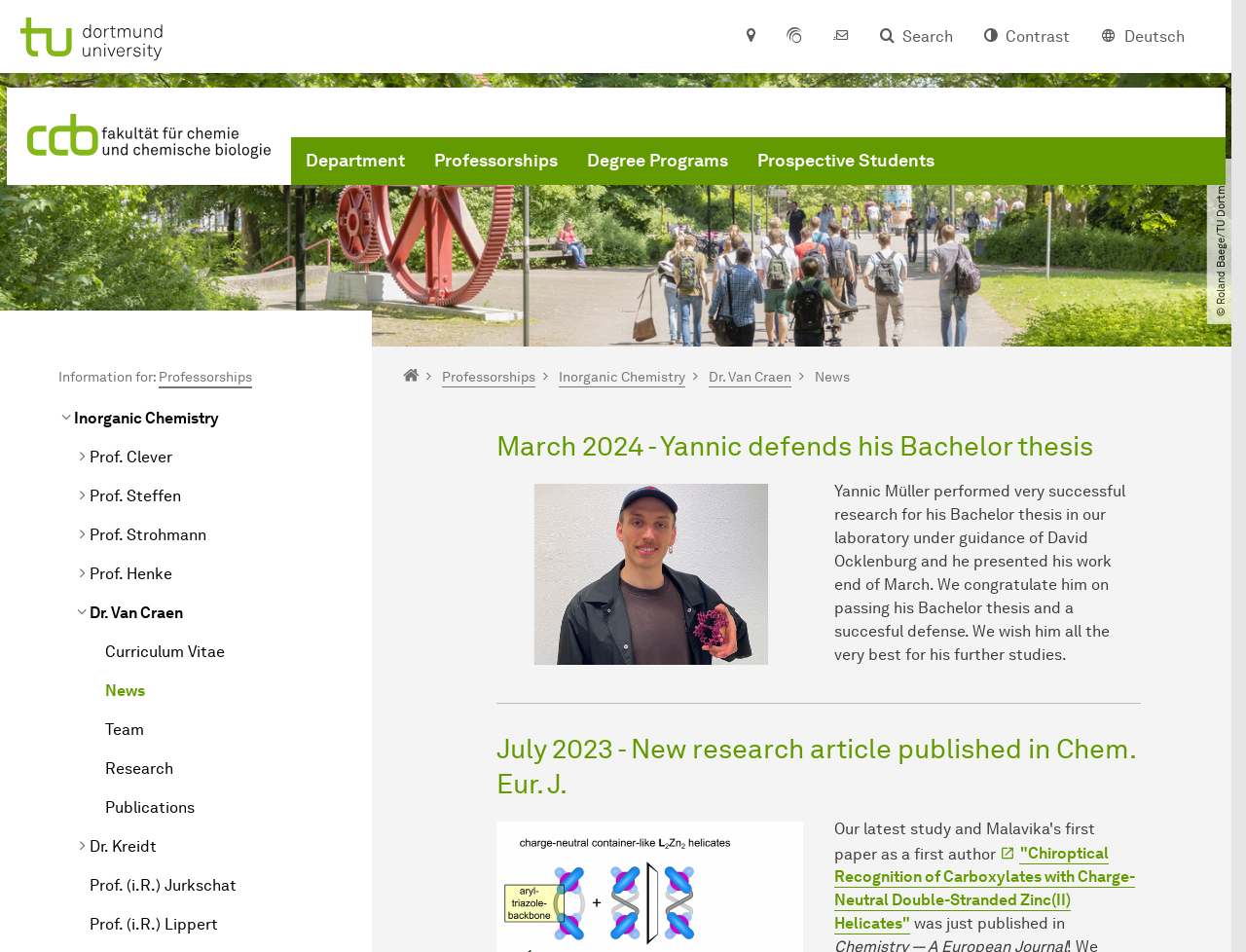Identify the bounding box of the UI element that matches this description: "Prof. Henke".

[0.059, 0.583, 0.298, 0.624]